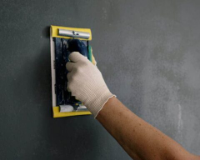Answer the following query concisely with a single word or phrase:
What is the primary focus of the image?

Smoothing joint compound